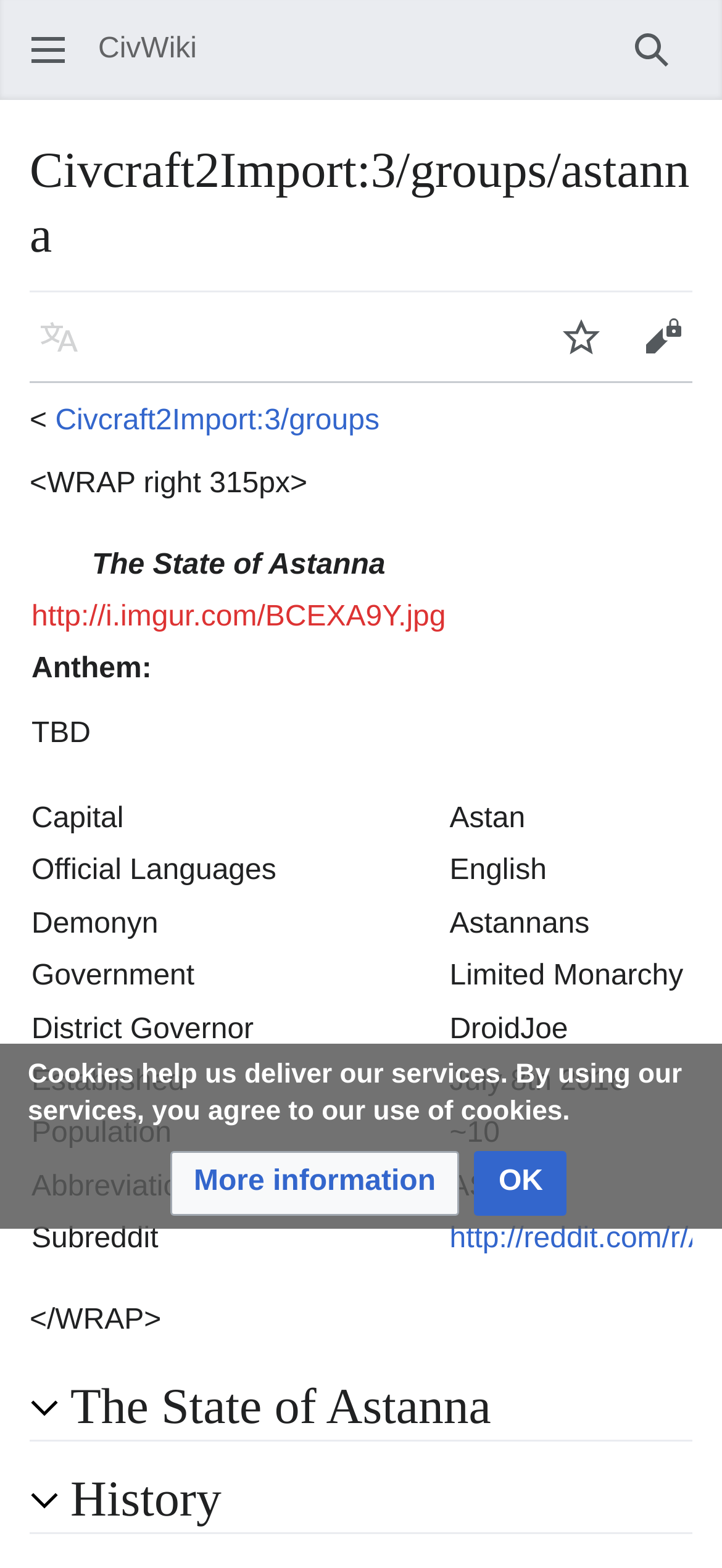For the following element description, predict the bounding box coordinates in the format (top-left x, top-left y, bottom-right x, bottom-right y). All values should be floating point numbers between 0 and 1. Description: More information

[0.235, 0.734, 0.637, 0.775]